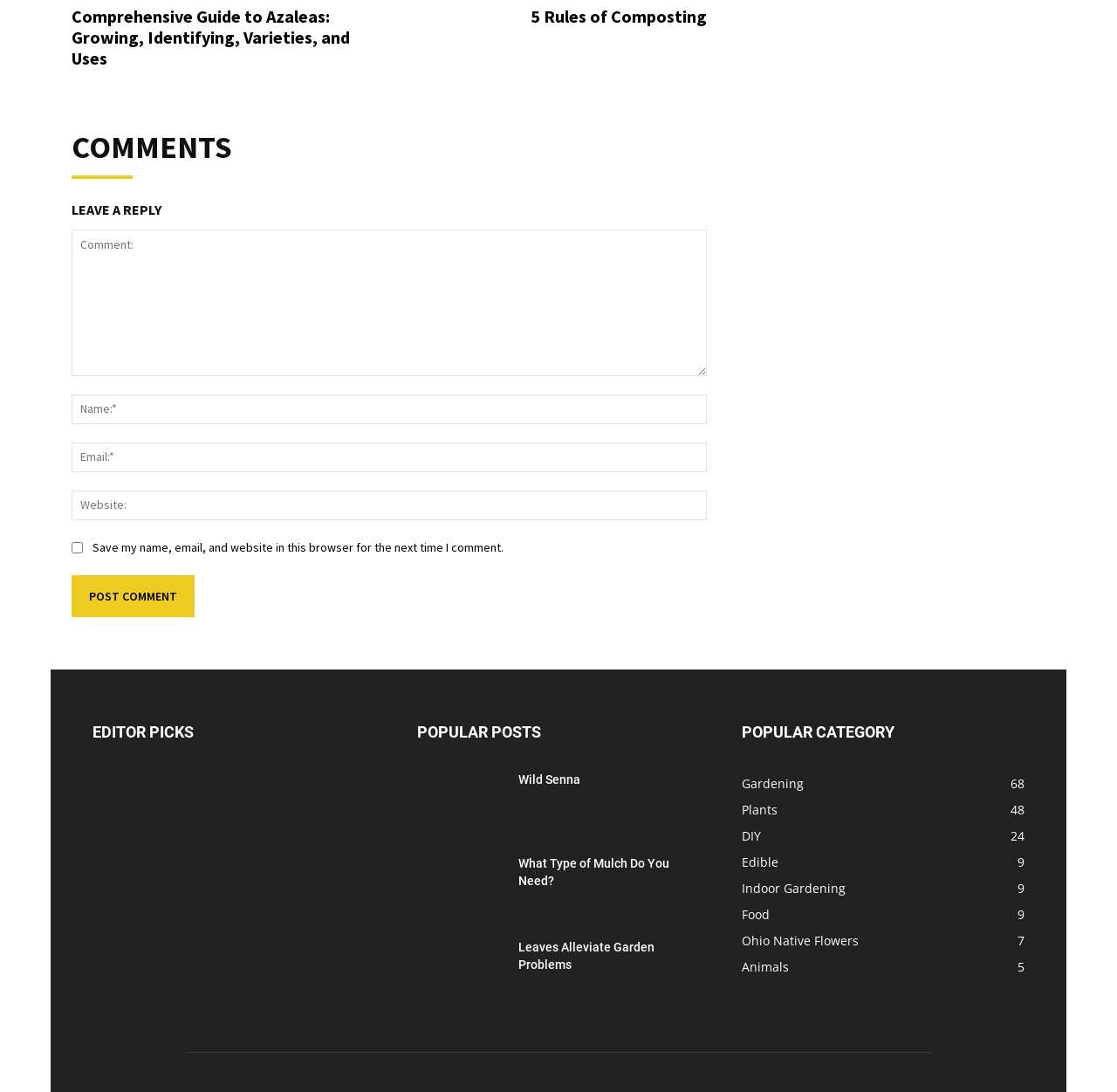Determine the bounding box coordinates for the region that must be clicked to execute the following instruction: "Browse the 'Gardening' category".

[0.664, 0.71, 0.72, 0.725]